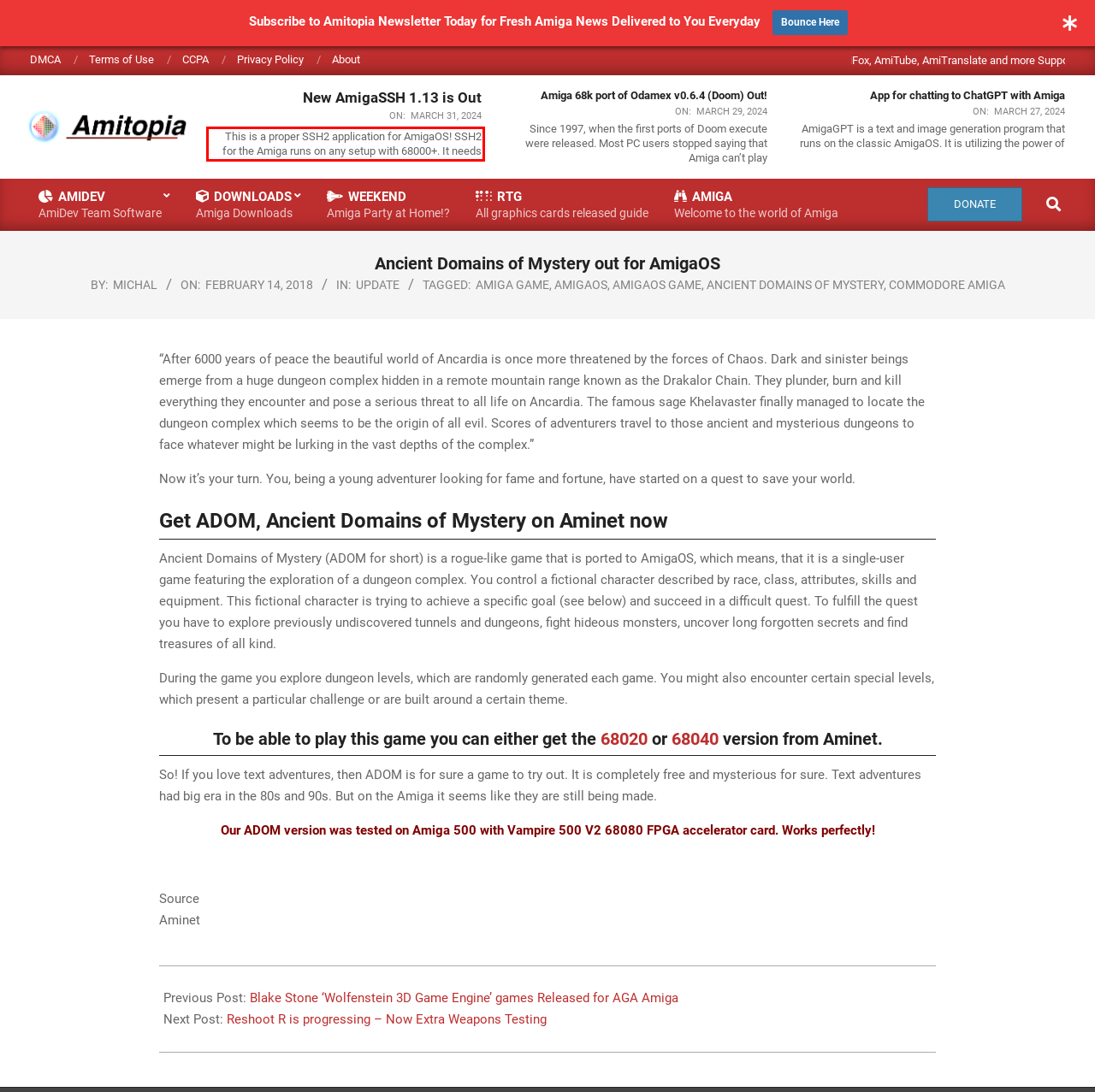From the provided screenshot, extract the text content that is enclosed within the red bounding box.

This is a proper SSH2 application for AmigaOS! SSH2 for the Amiga runs on any setup with 68000+. It needs